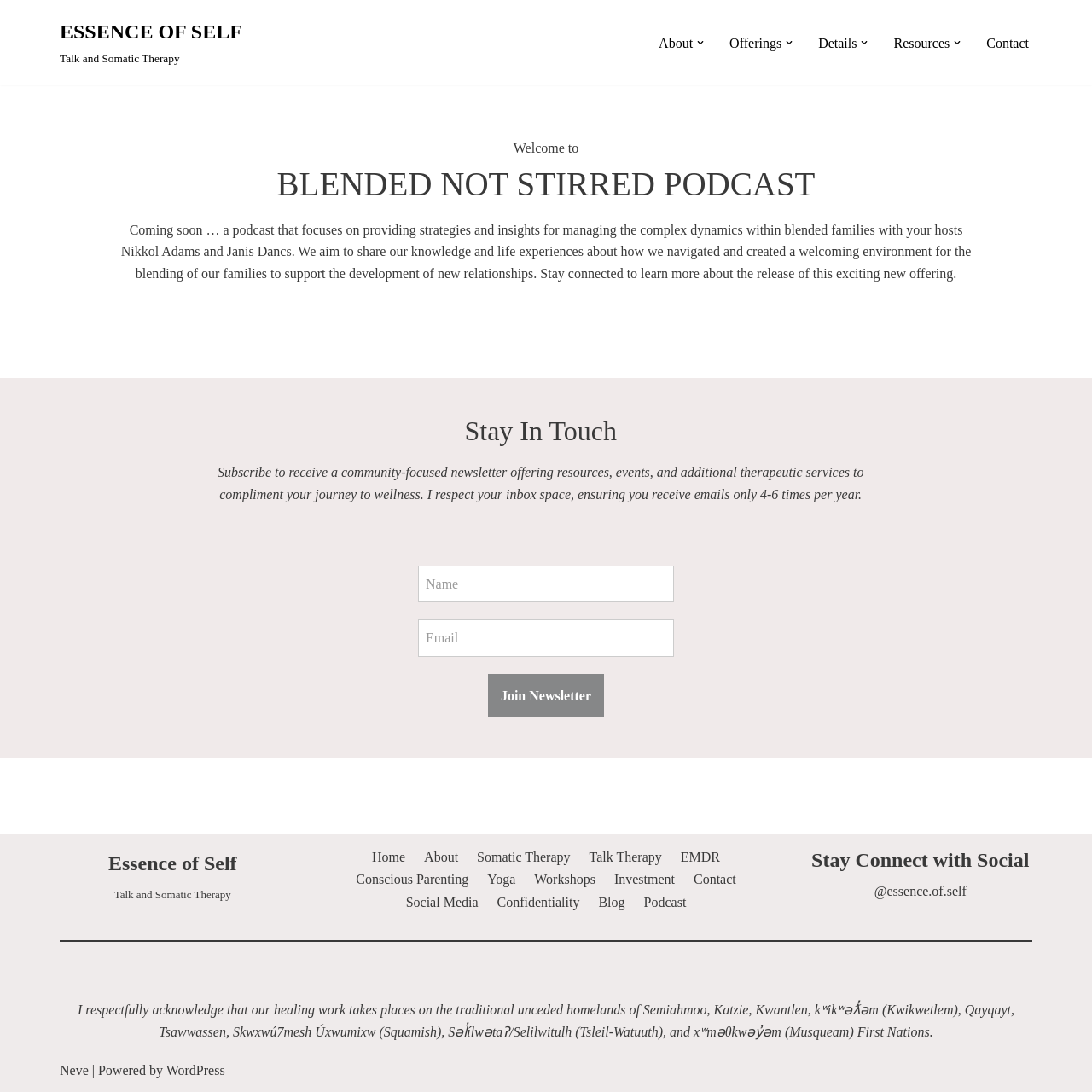Please locate the bounding box coordinates of the region I need to click to follow this instruction: "Follow the 'essence.of.self' social media account".

[0.801, 0.809, 0.885, 0.823]